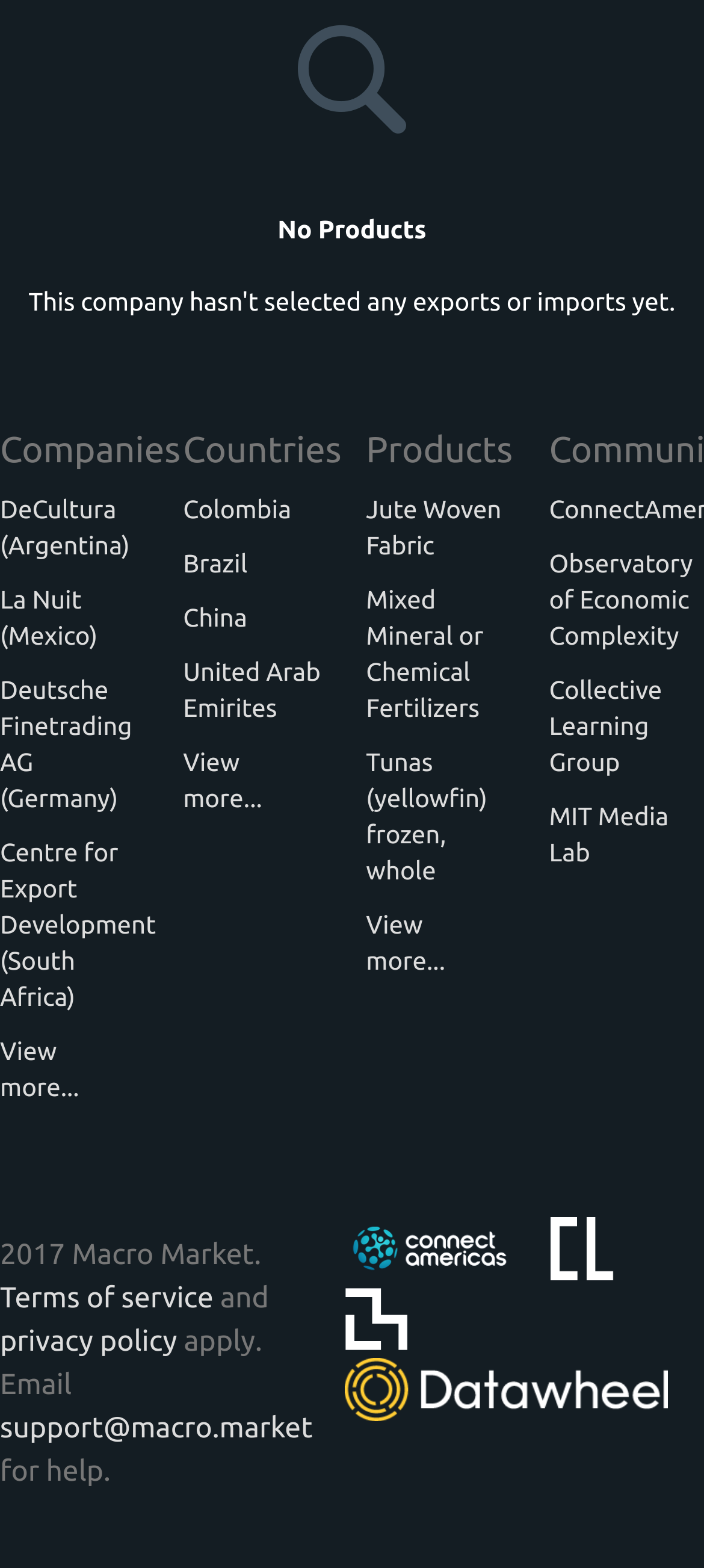Given the element description: "View more...", predict the bounding box coordinates of this UI element. The coordinates must be four float numbers between 0 and 1, given as [left, top, right, bottom].

[0.26, 0.474, 0.46, 0.52]